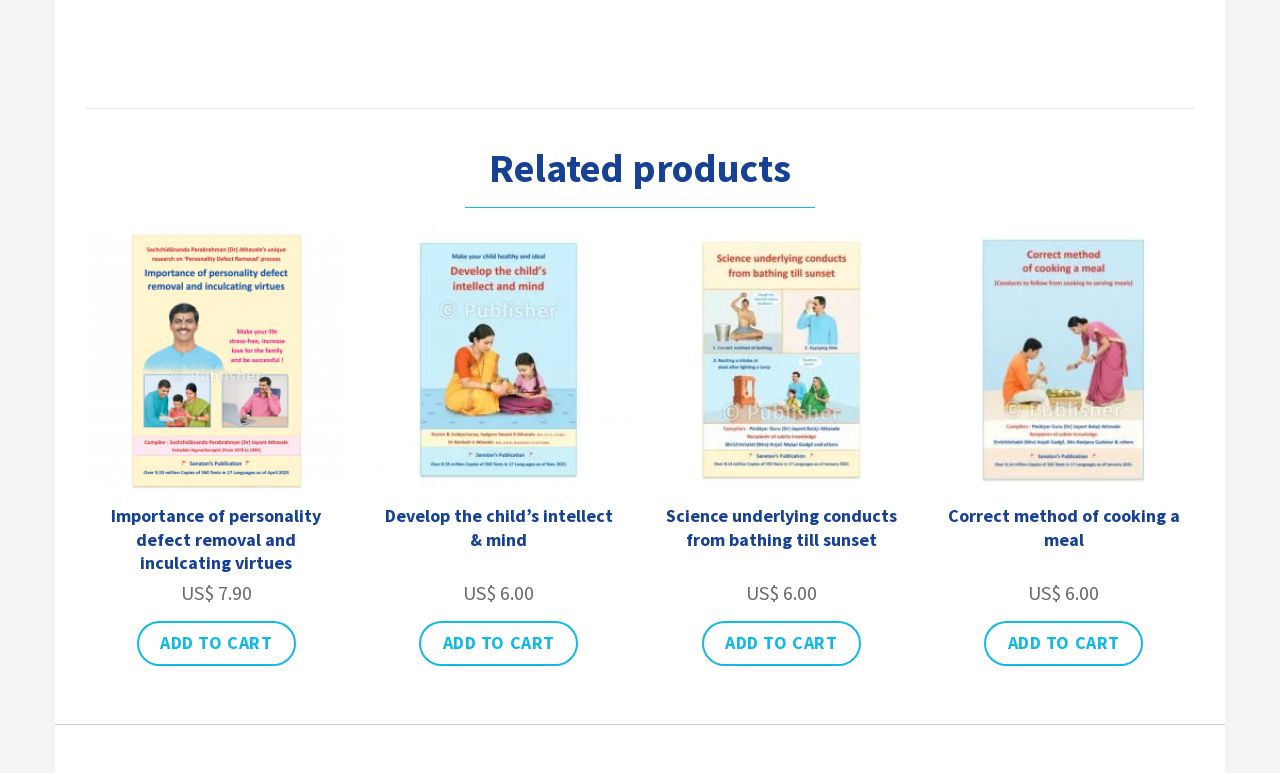Please reply with a single word or brief phrase to the question: 
What is the price of the first product?

US$ 7.90